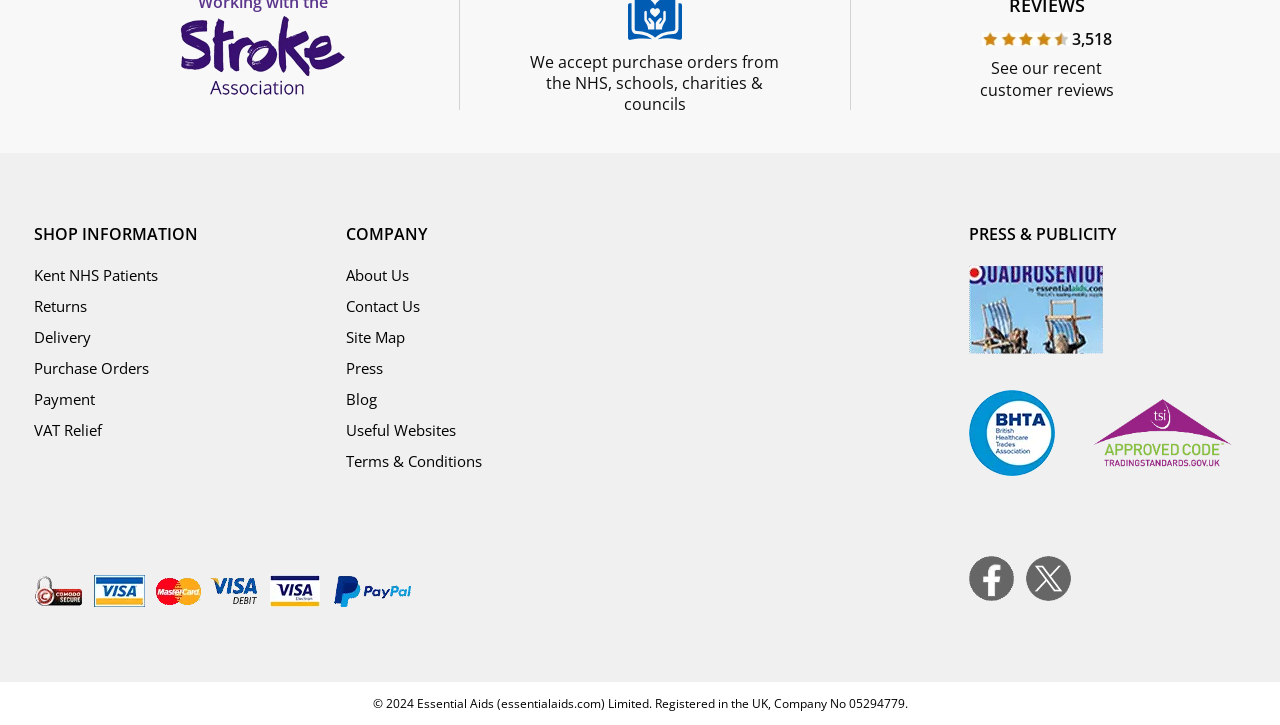Refer to the image and offer a detailed explanation in response to the question: What is the company registration number?

I found the answer by reading the StaticText element at the bottom of the page, which contains the company registration information, including the company number '05294779'.